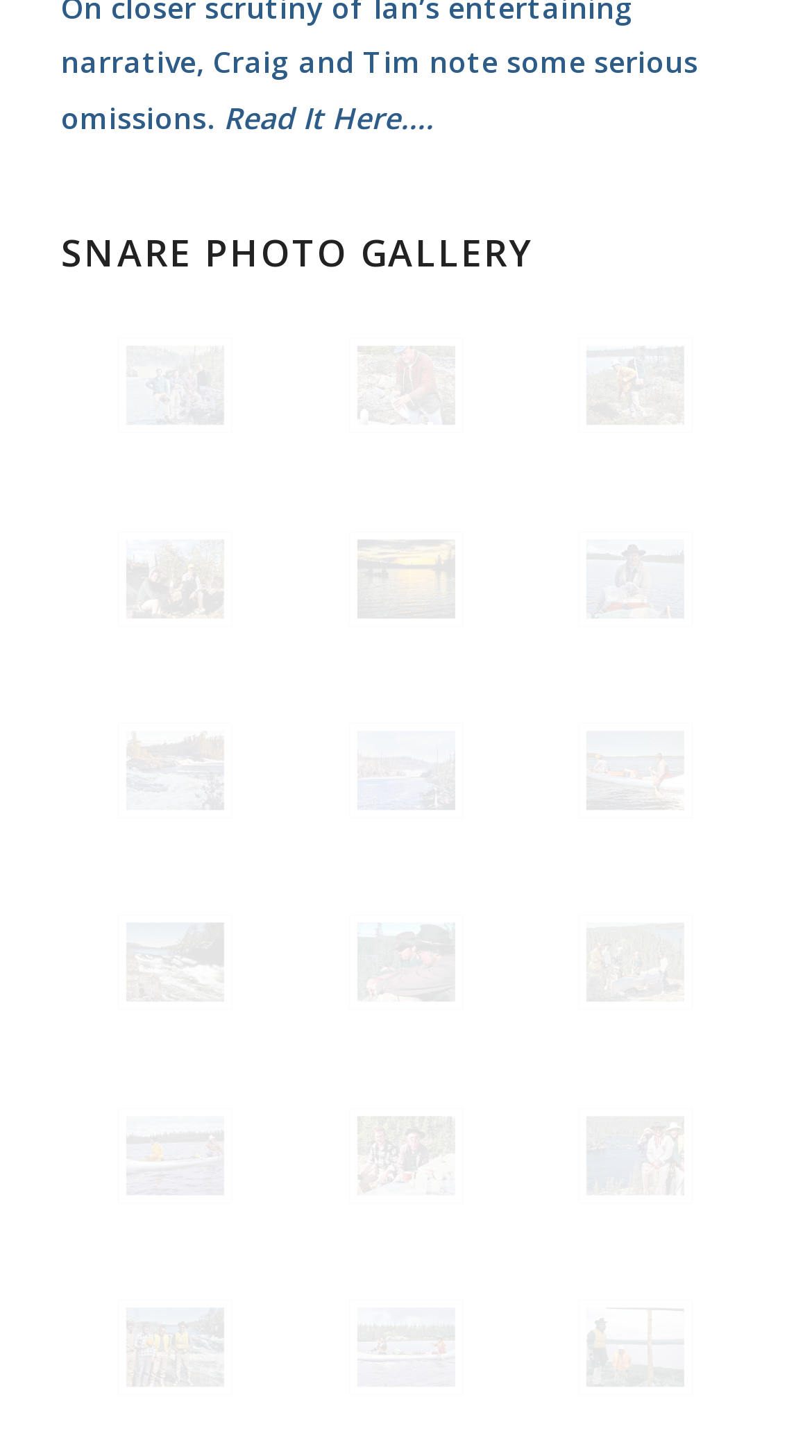Refer to the image and provide an in-depth answer to the question:
What is the name of the photo gallery?

The heading 'SNARE PHOTO GALLERY' is located at the top of the webpage, indicating that this is the name of the photo gallery.